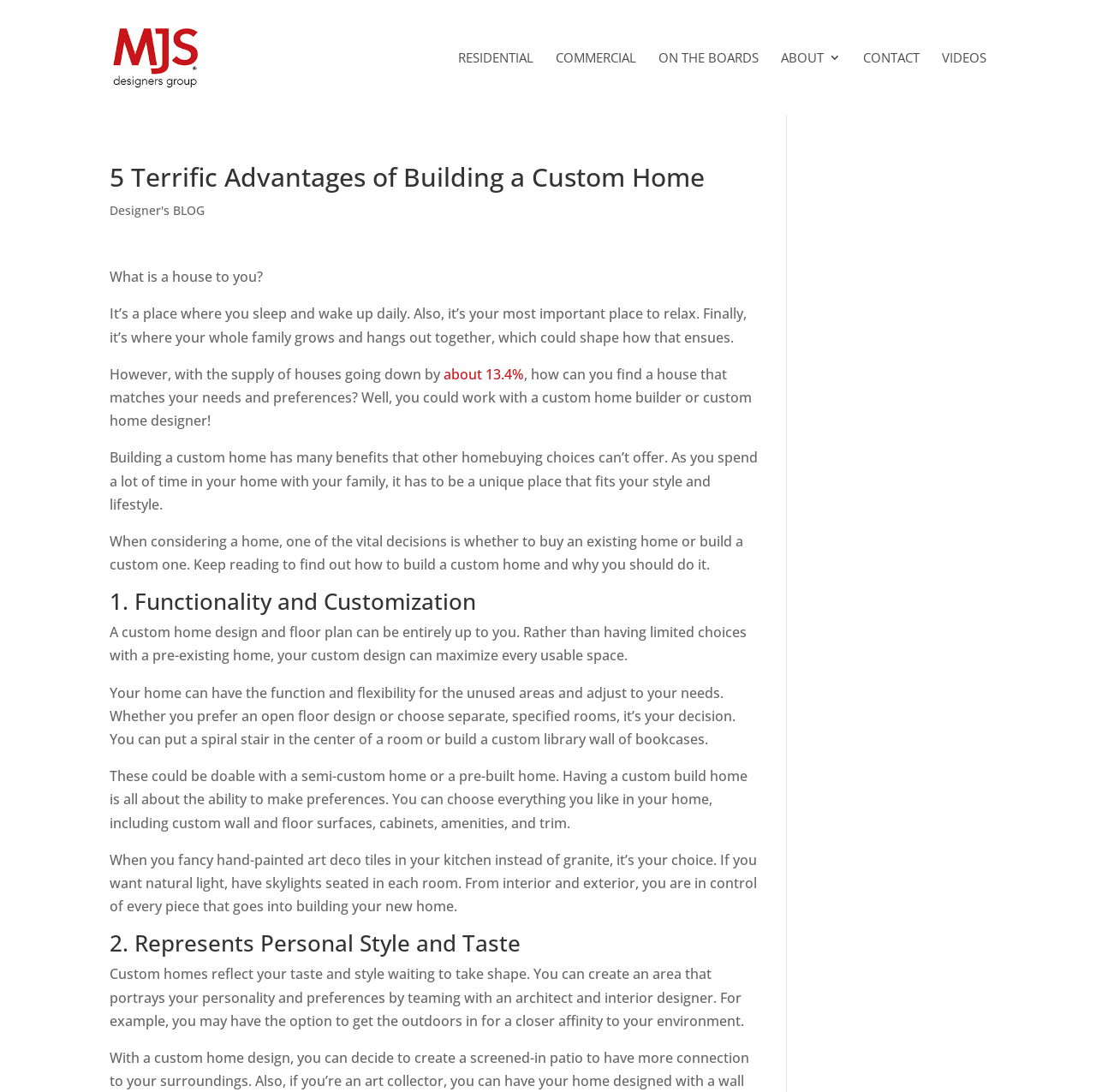Give a concise answer using only one word or phrase for this question:
How much has the supply of houses gone down by?

about 13.4%